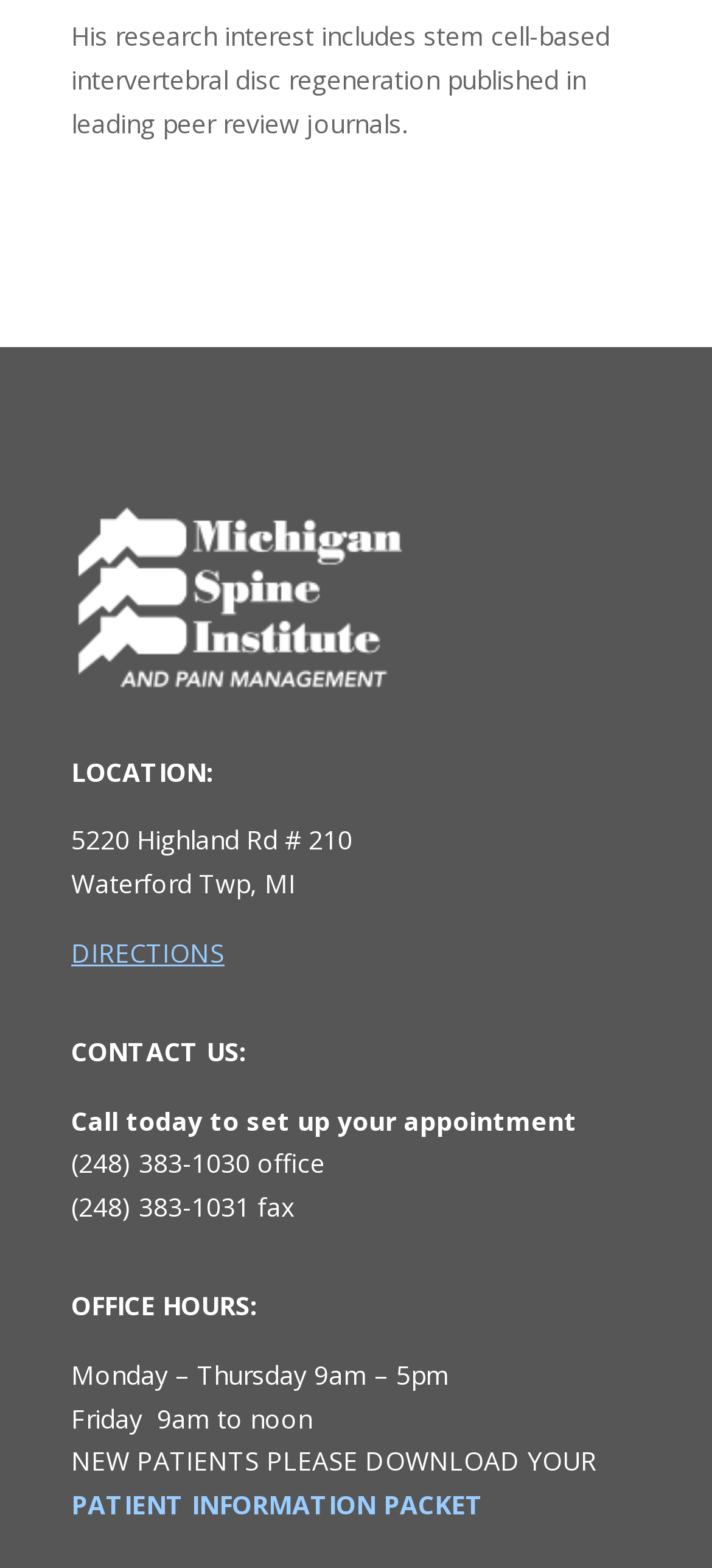What is the address of the location?
Ensure your answer is thorough and detailed.

The address of the location is mentioned in the static text element below the 'LOCATION:' label, which states '5220 Highland Rd # 210, Waterford Twp, MI'.